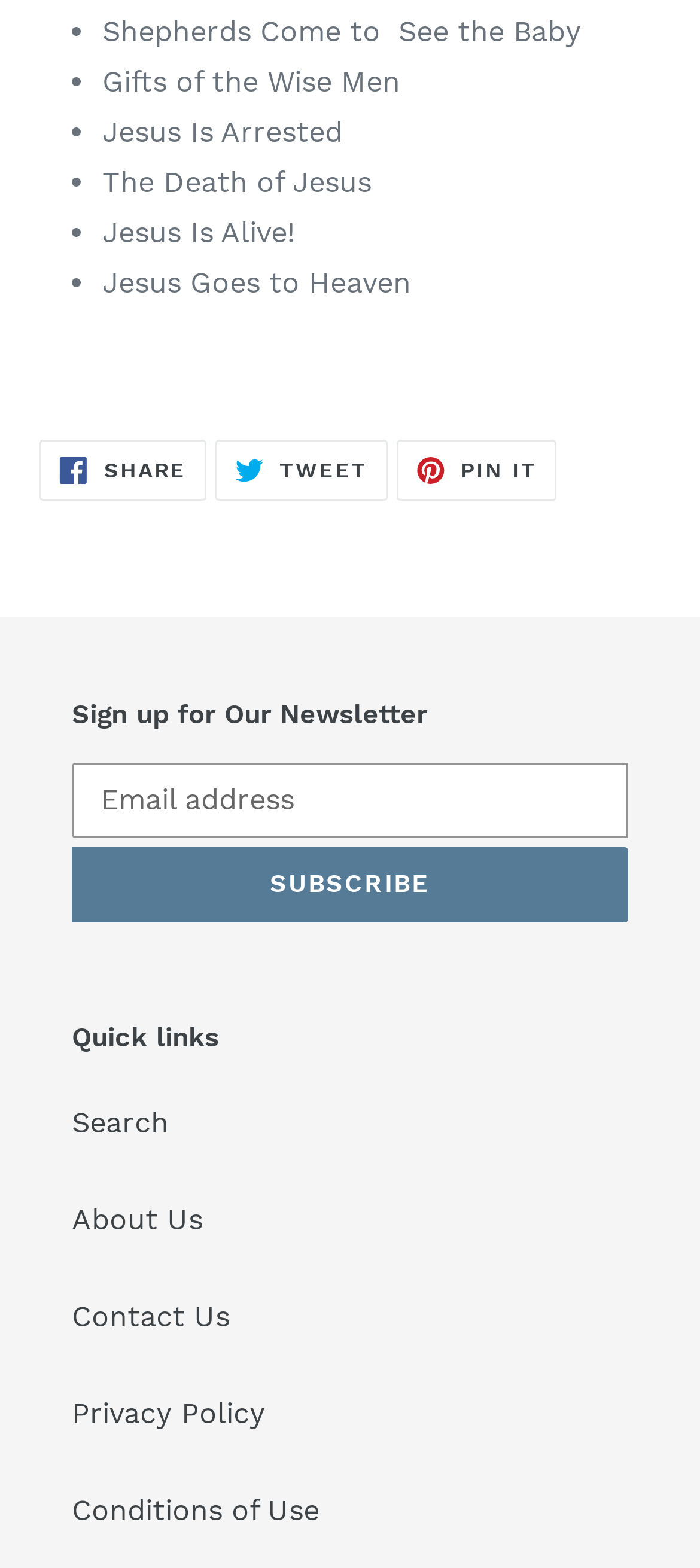Using the element description: "Subscribe", determine the bounding box coordinates. The coordinates should be in the format [left, top, right, bottom], with values between 0 and 1.

[0.103, 0.54, 0.897, 0.588]